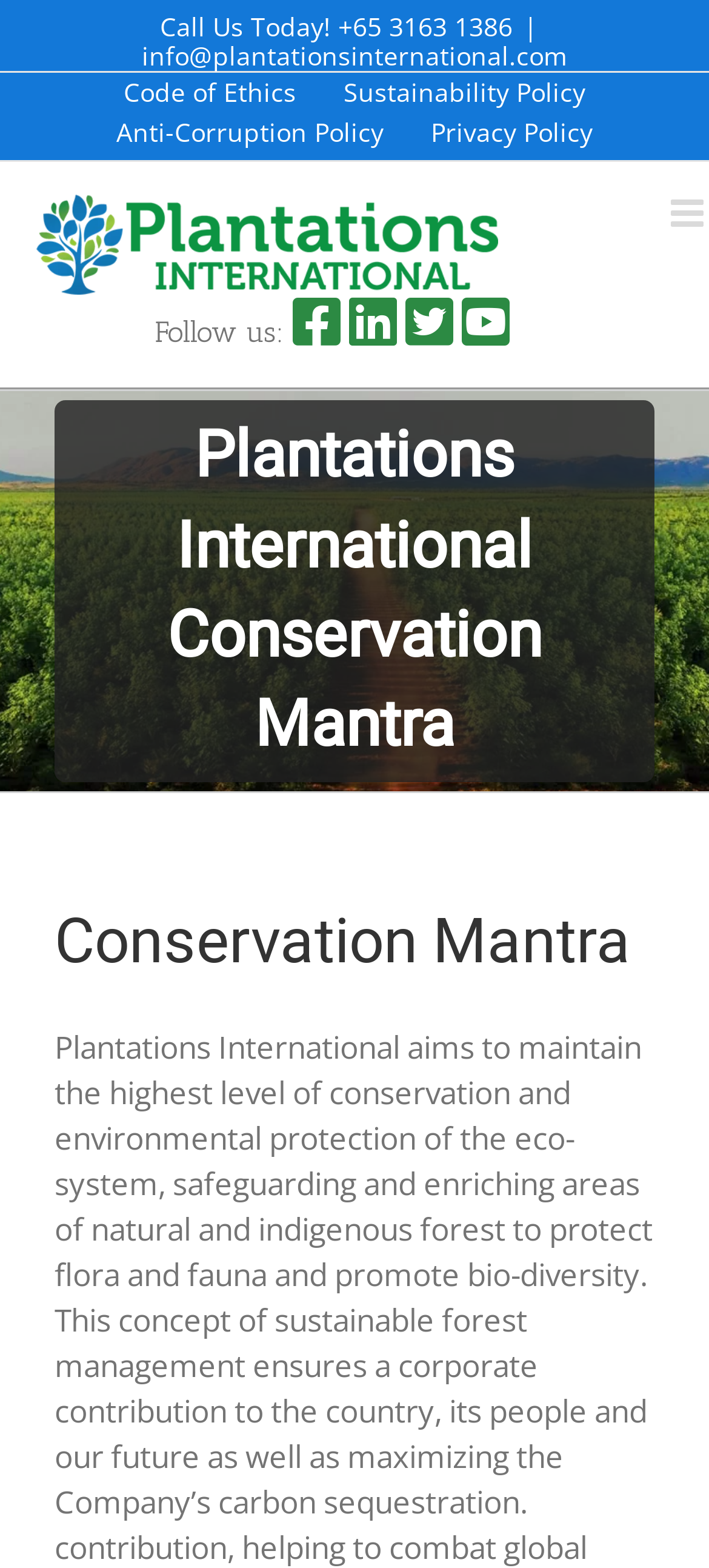Your task is to find and give the main heading text of the webpage.

Plantations International Conservation Mantra